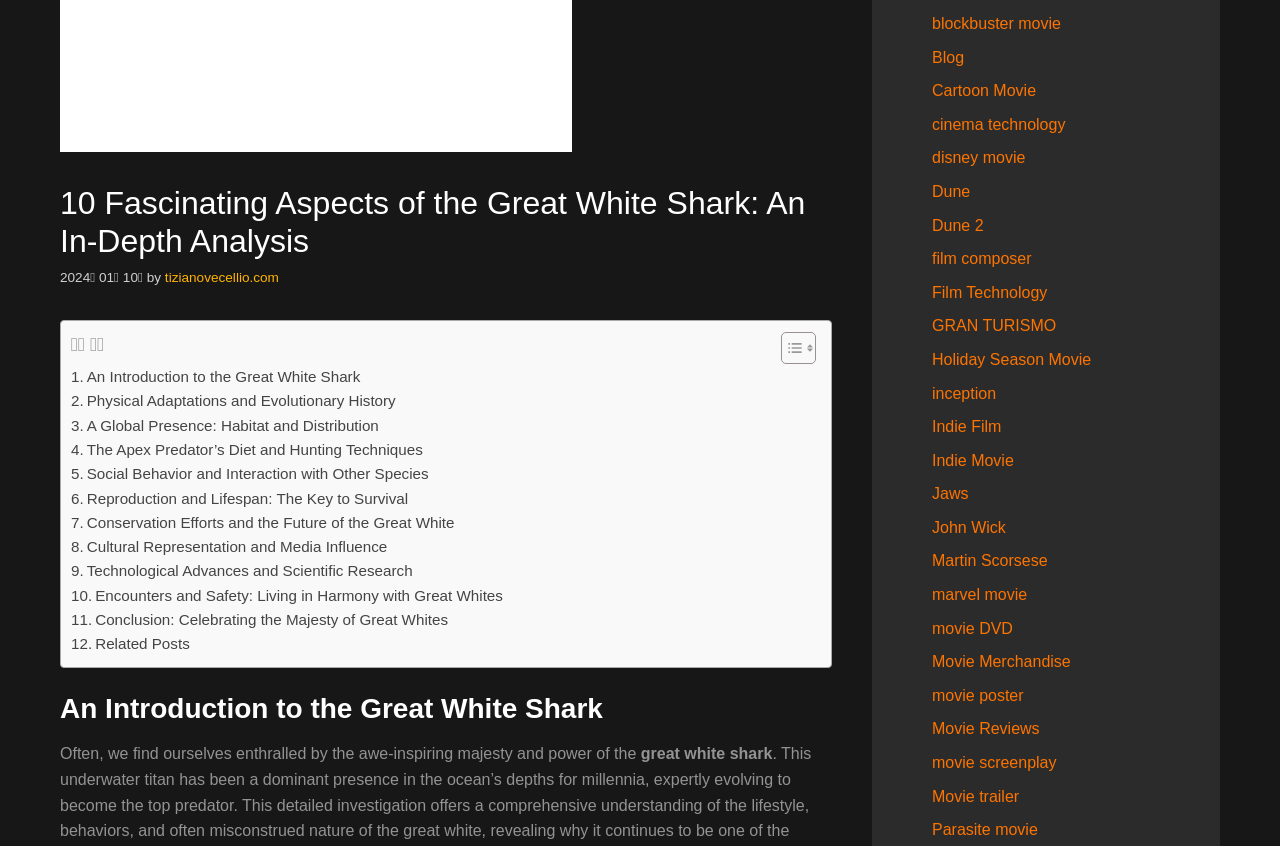Provide the bounding box coordinates of the HTML element this sentence describes: "Toggle".

[0.598, 0.391, 0.634, 0.431]